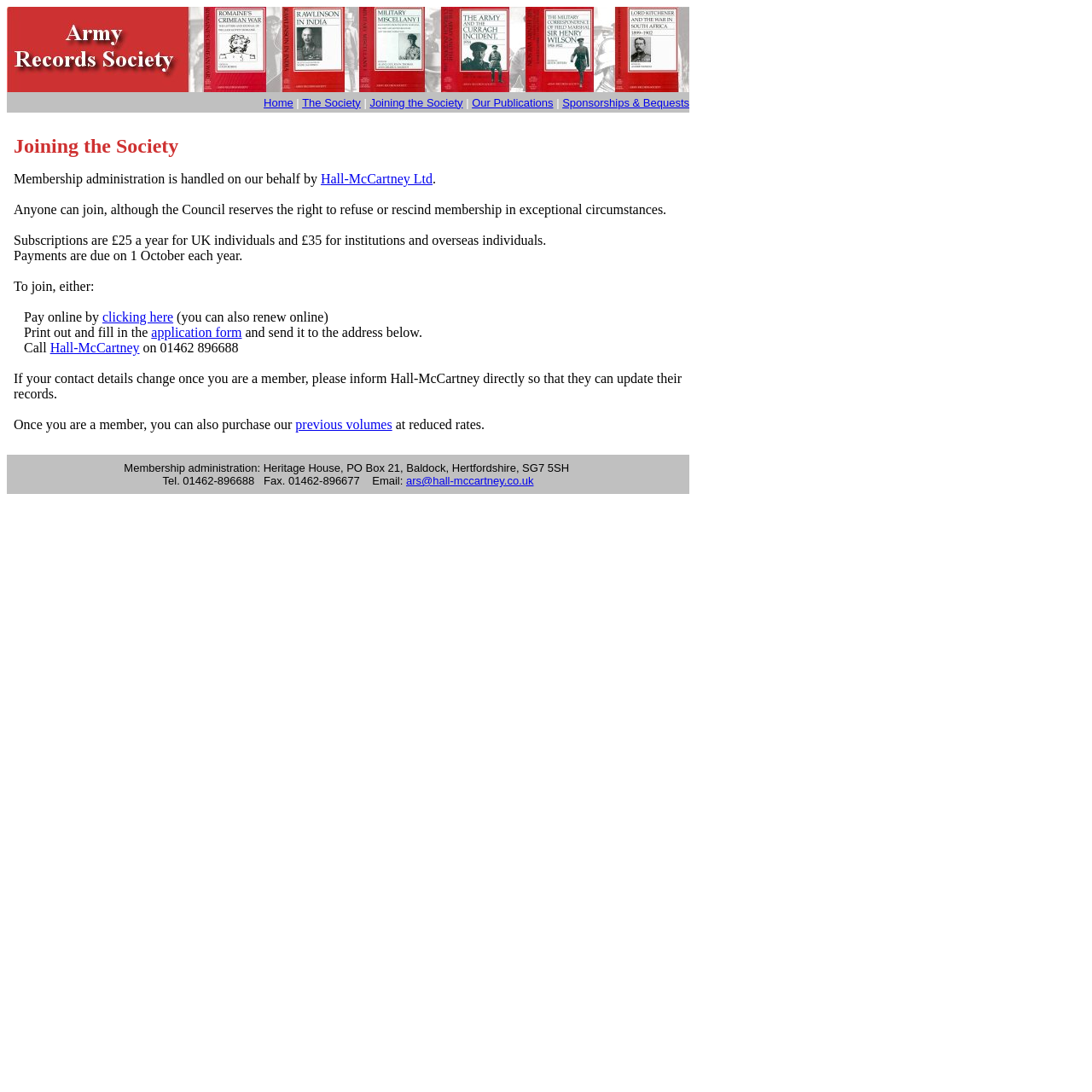Please provide a comprehensive response to the question below by analyzing the image: 
What is the email address to contact for membership?

The email address to contact for membership is ars@hall-mccartney.co.uk, which is mentioned in the text 'Email: ars@hall-mccartney.co.uk'.